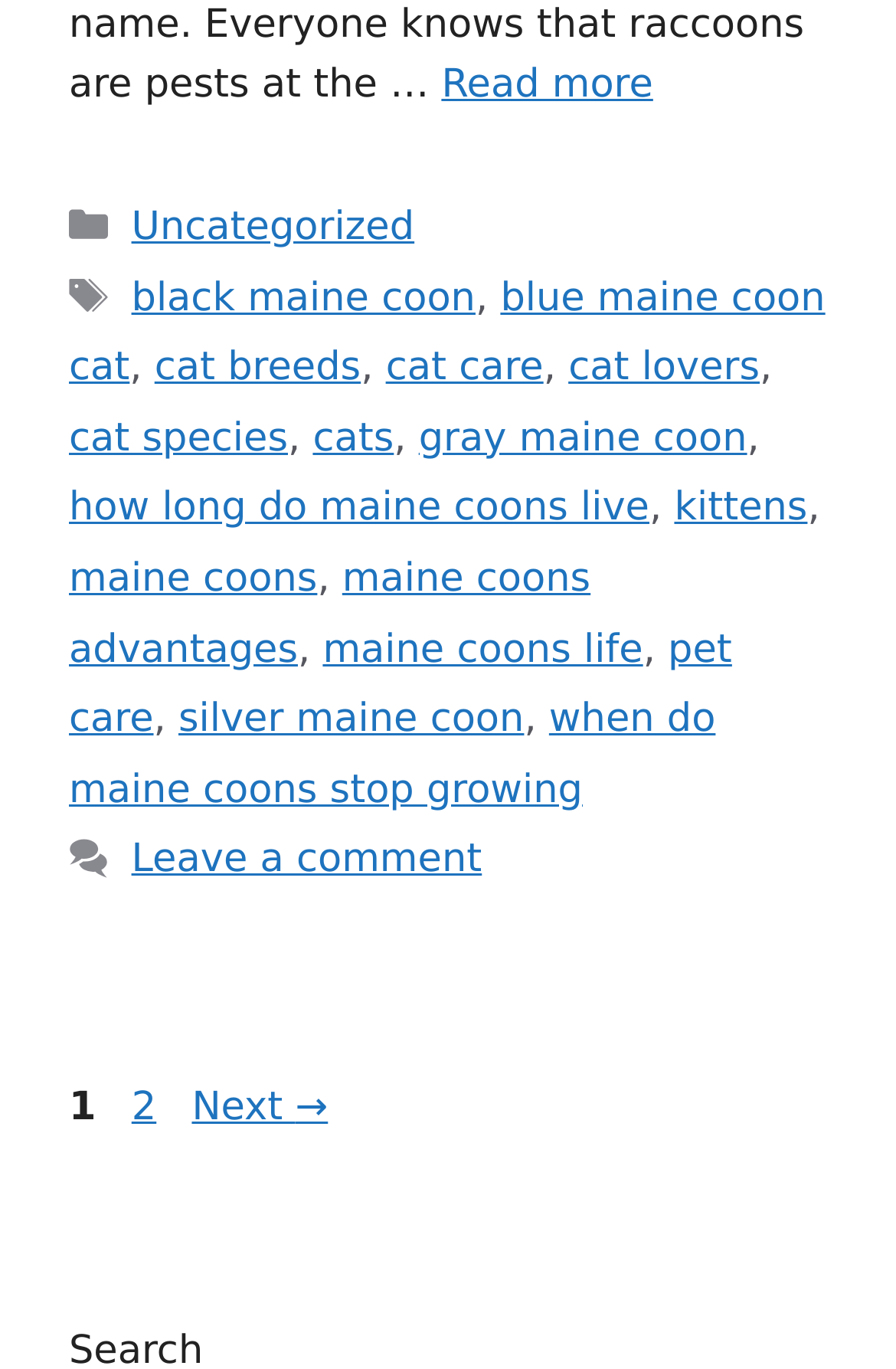Find the bounding box coordinates of the clickable region needed to perform the following instruction: "Leave a comment". The coordinates should be provided as four float numbers between 0 and 1, i.e., [left, top, right, bottom].

[0.147, 0.612, 0.538, 0.645]